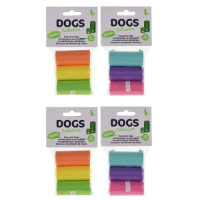How many rolls of bags are in each pack?
Deliver a detailed and extensive answer to the question.

The caption states that each pack features four rolls of vibrant bags in various shades, including yellow, green, orange, and blue.